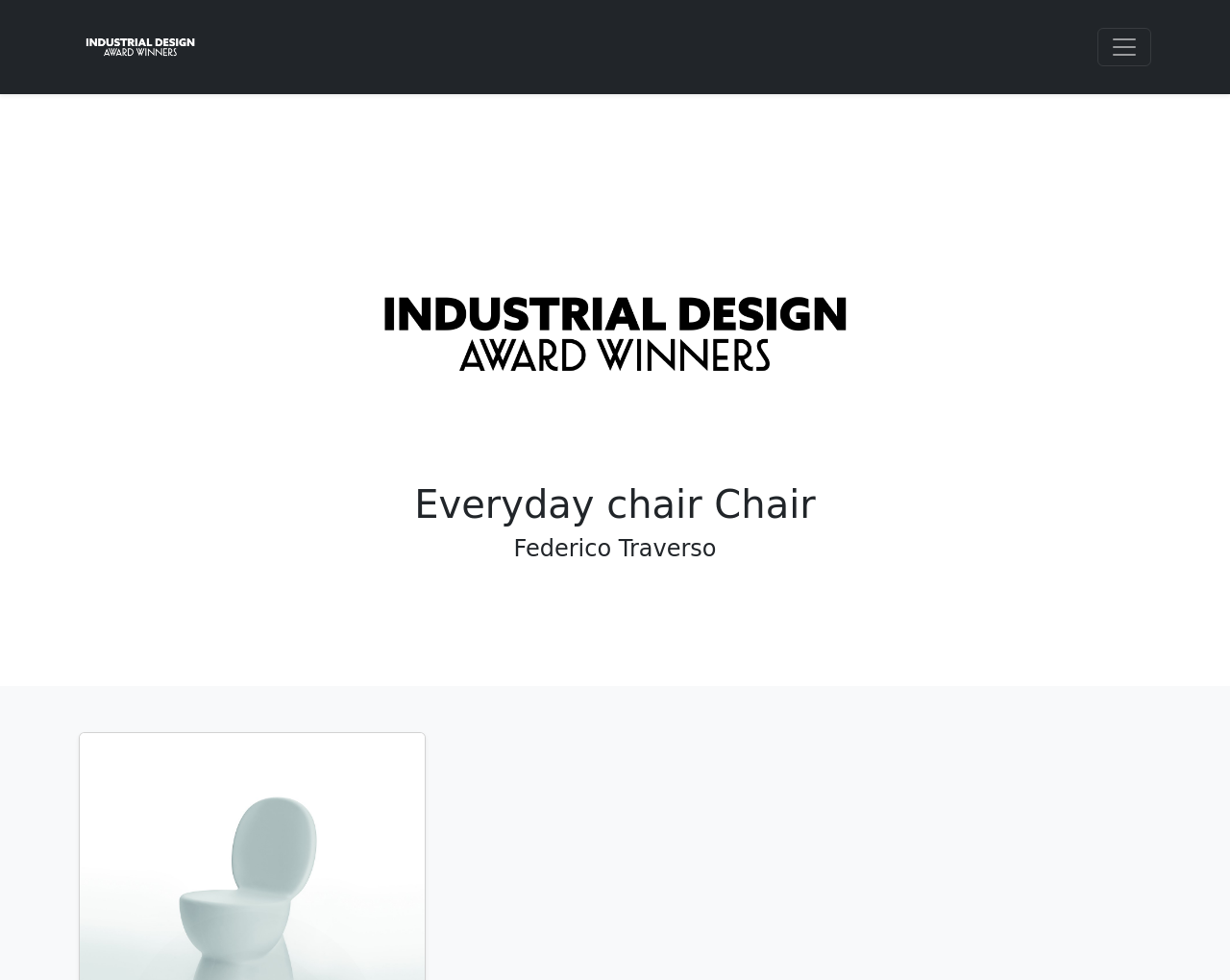Provide your answer in a single word or phrase: 
What is the purpose of the button at the top right?

Toggle navigation